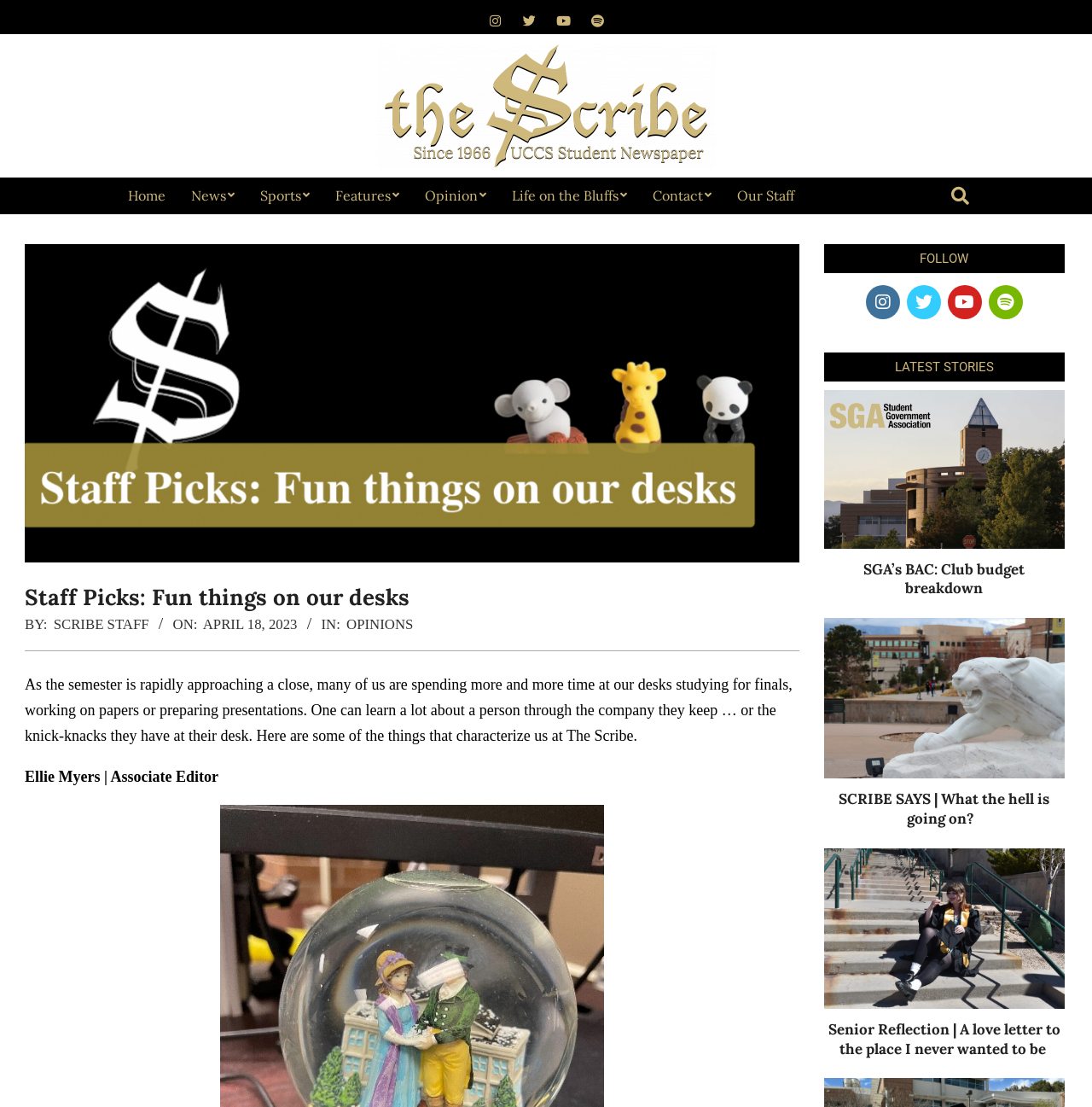Describe the webpage in detail, including text, images, and layout.

This webpage is titled "Staff Picks: Fun things on our desks - The Scribe". At the top, there is a navigation menu with links to "Home", "News", "Sports", "Features", "Opinion", "Life on the Bluffs", "Contact", and "Our Staff". To the right of the navigation menu, there is a search bar with a text box and a "Search" label.

Below the navigation menu, there is a heading that reads "Staff Picks: Fun things on our desks" followed by the author's name "SCRIBE STAFF" and the date "Tuesday, April 18, 2023, 6:05 pm". The article begins with a paragraph discussing how people can learn a lot about someone through the items on their desk. The article then features a section with the title "FOLLOW" which includes four social media links.

To the right of the article, there is a section titled "LATEST STORIES" which lists four news articles with headings and links to each article. The articles are titled "SGA’s BAC: Club budget breakdown", "SCRIBE SAYS | What the hell is going on?", "Senior Reflection | A love letter to the place I never wanted to be", and one more article without a title.

At the very bottom of the page, there is a link with an icon. Throughout the page, there are several icons and images, including the website's logo "The Scribe" at the top.